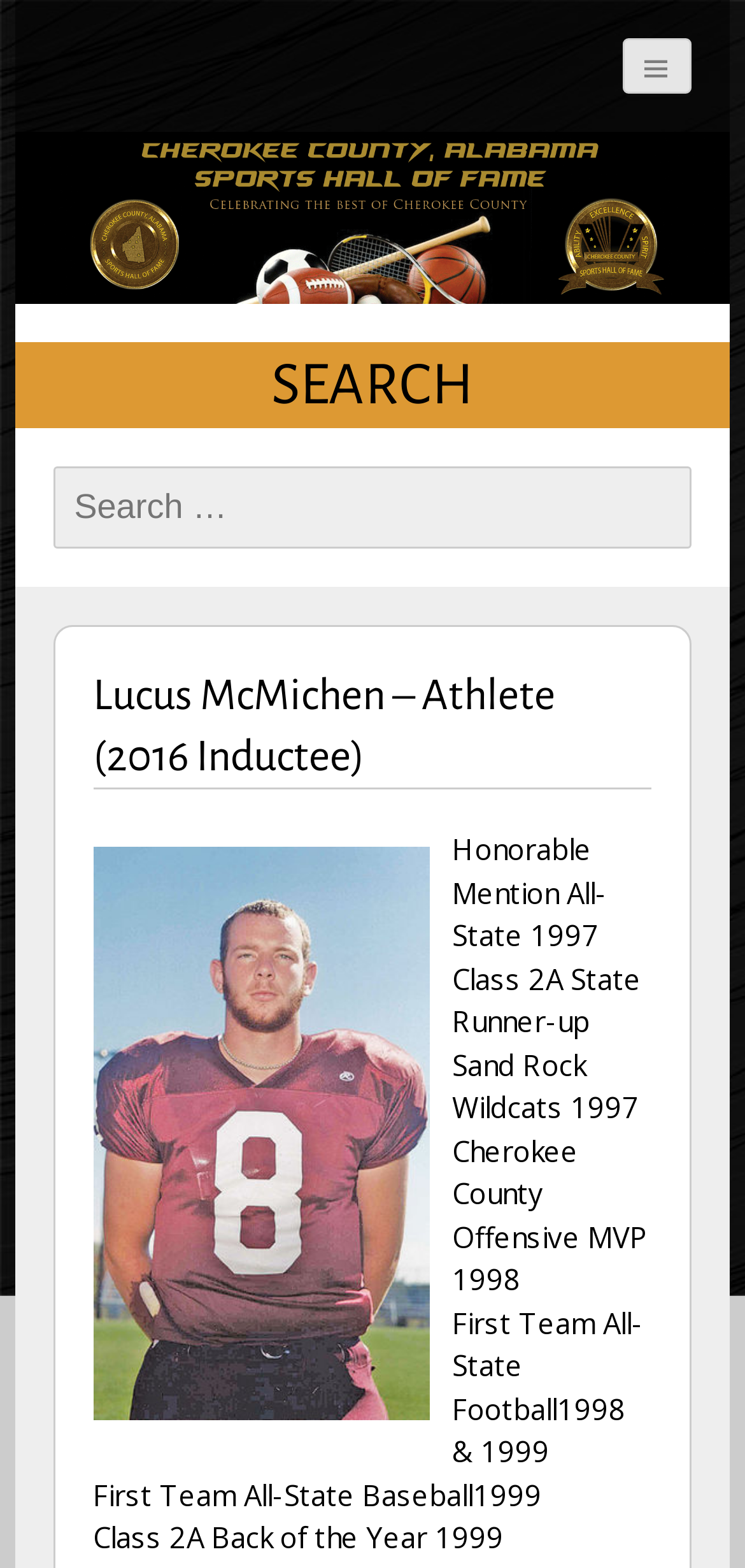Provide a brief response to the question using a single word or phrase: 
What team did Lucus McMichen play for in 1997?

Sand Rock Wildcats